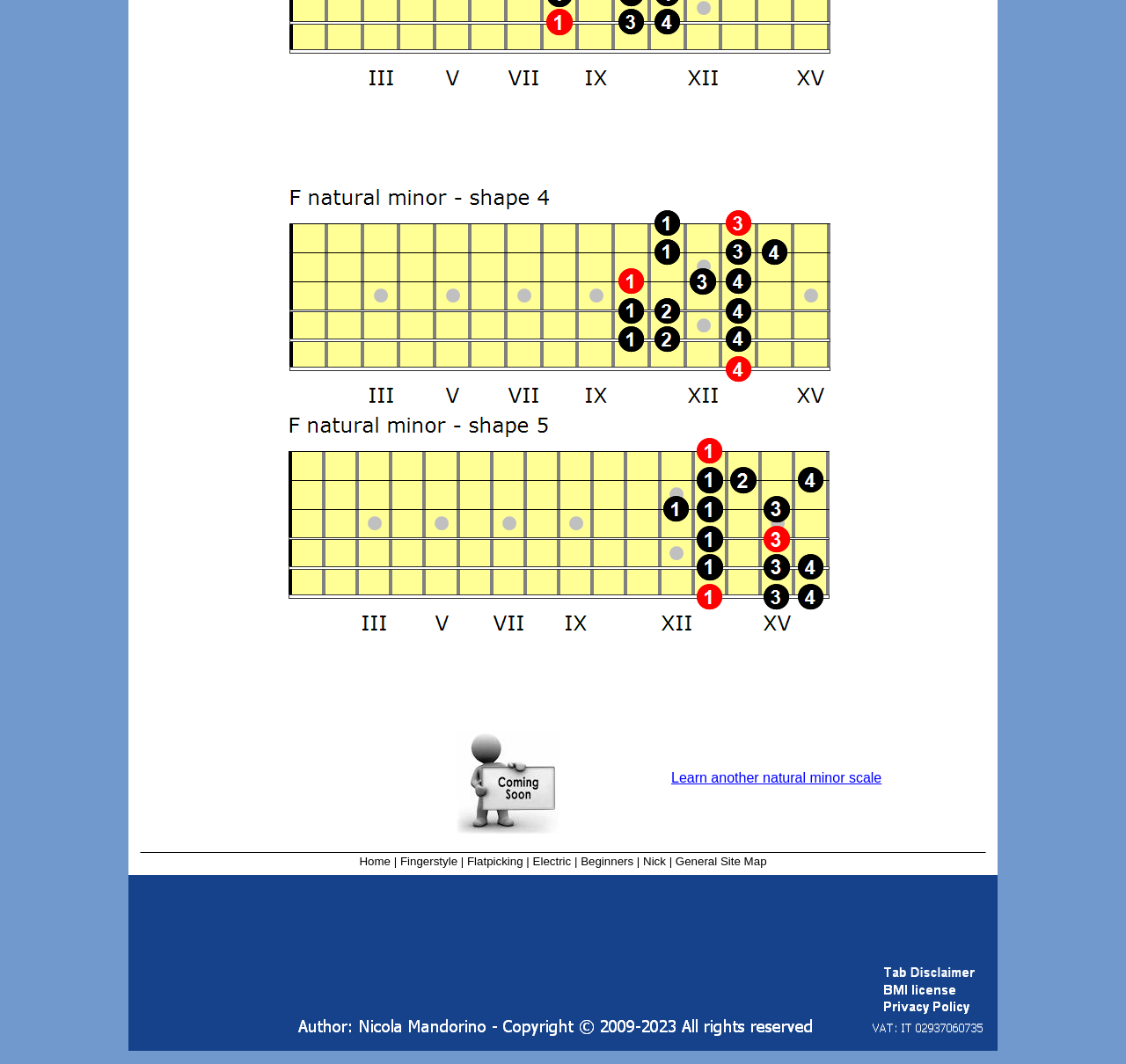Based on the element description, predict the bounding box coordinates (top-left x, top-left y, bottom-right x, bottom-right y) for the UI element in the screenshot: Search »

None